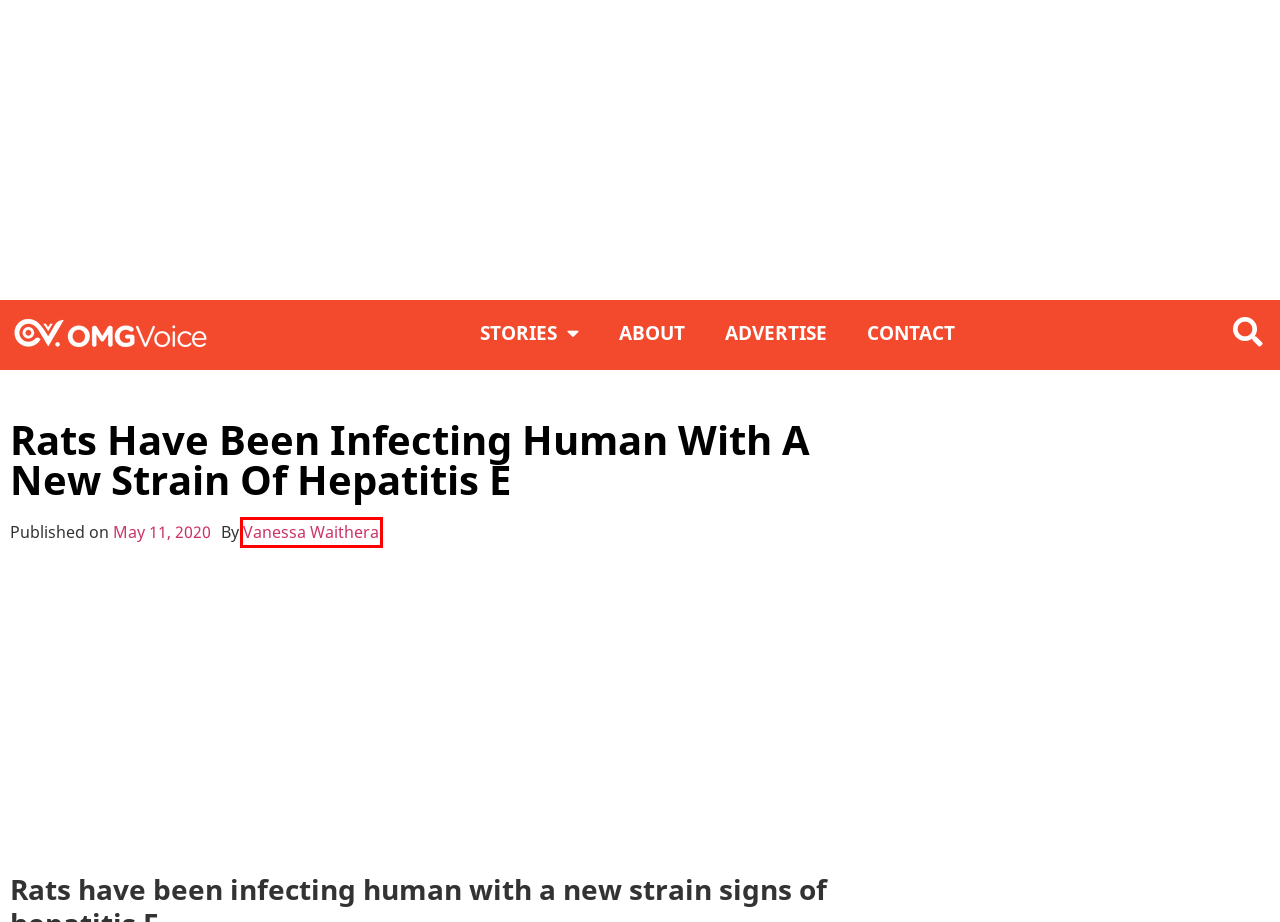Analyze the screenshot of a webpage with a red bounding box and select the webpage description that most accurately describes the new page resulting from clicking the element inside the red box. Here are the candidates:
A. Privacy Policy
B. OMGVoice - Social News for the Ghanaian Millennial
C. Contact OMGVoice
D. Advertise With OMGVoice
E. User Agreement
F. About OMGVoice
G. May 2020 - OMGVoice
H. Vanessa Waithera, Author at OMGVoice

H